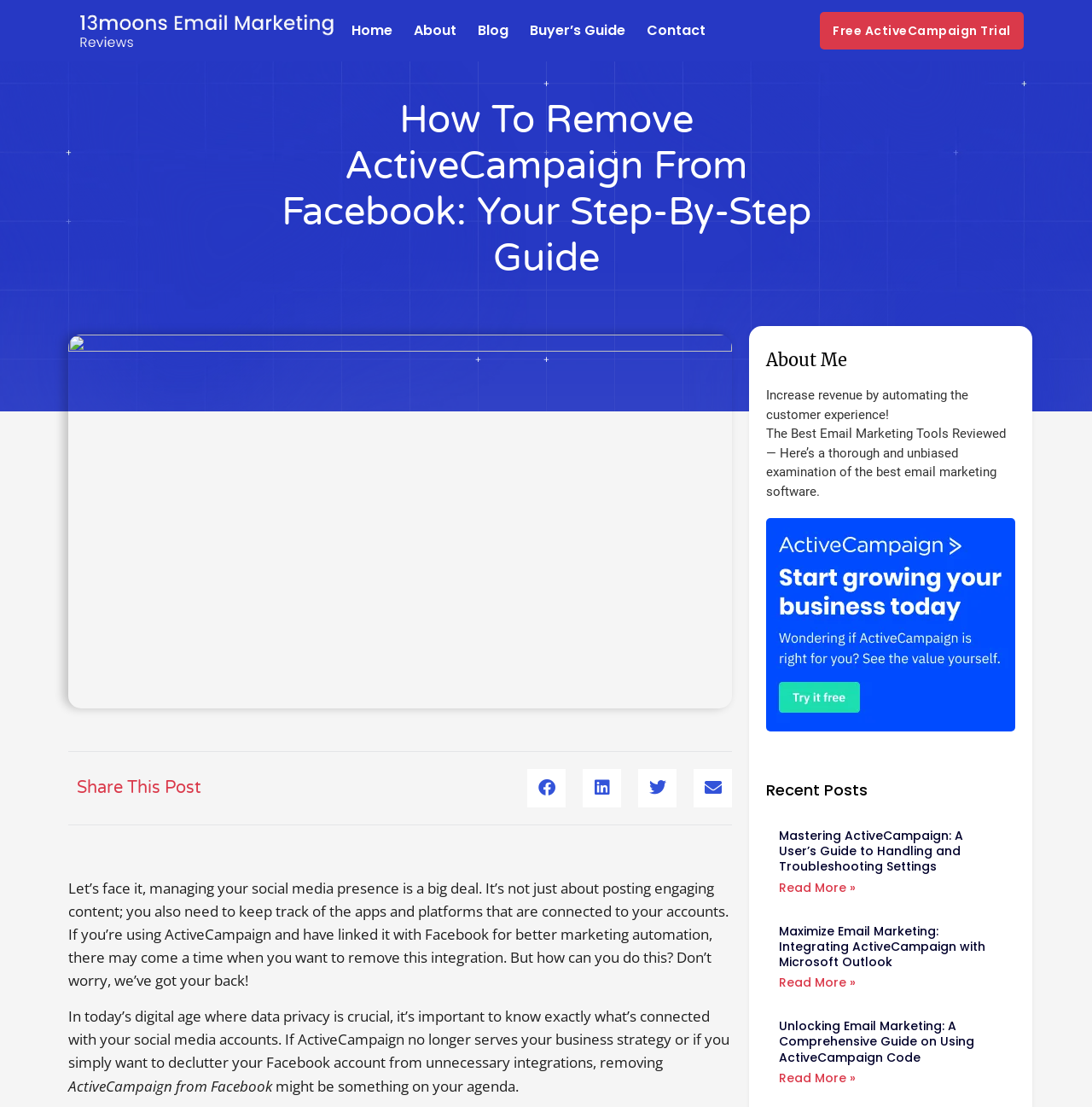Locate the bounding box coordinates of the clickable element to fulfill the following instruction: "Share this post on Facebook". Provide the coordinates as four float numbers between 0 and 1 in the format [left, top, right, bottom].

[0.483, 0.694, 0.518, 0.729]